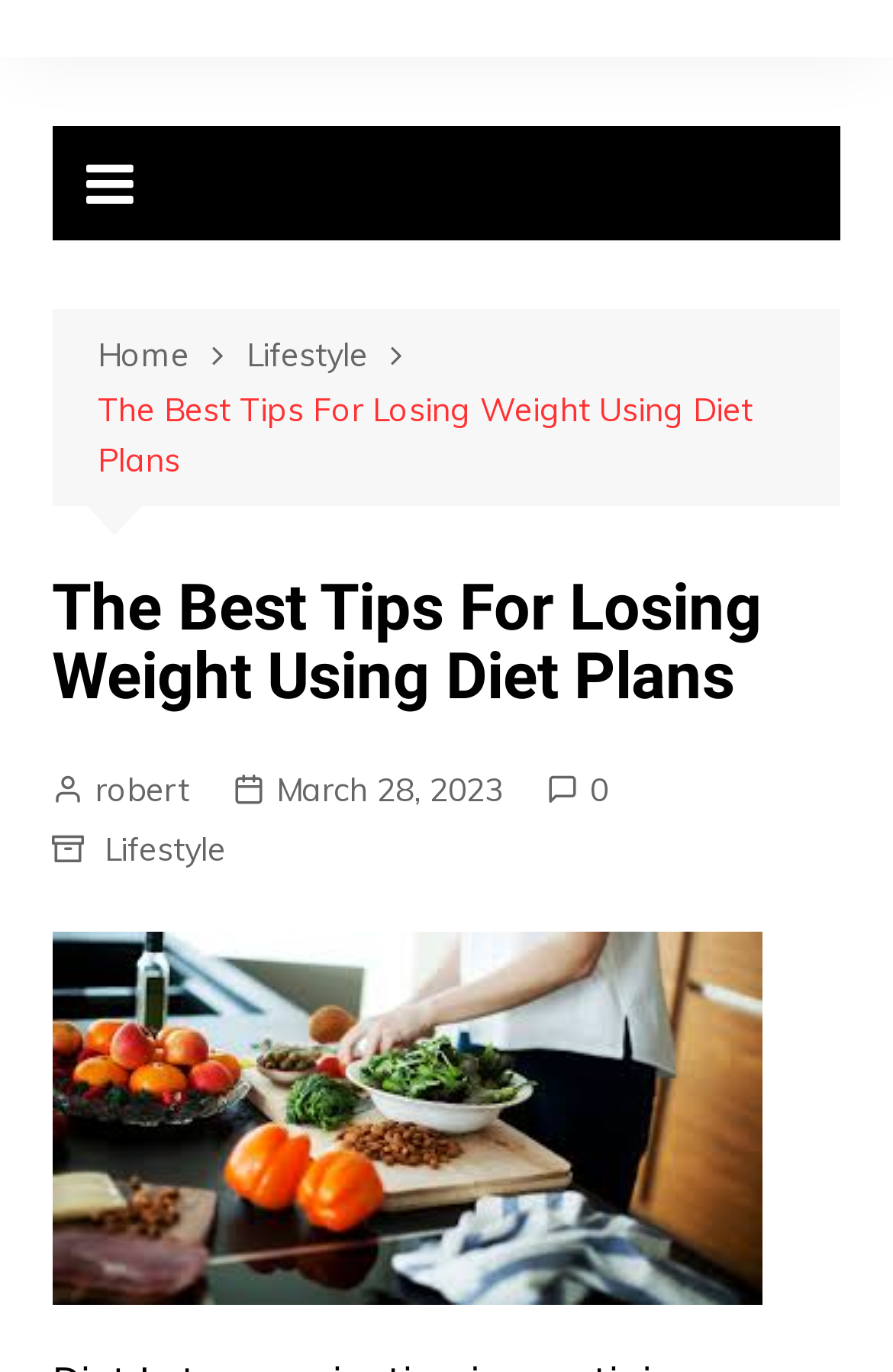Give a short answer to this question using one word or a phrase:
What is the category of the current article?

Lifestyle